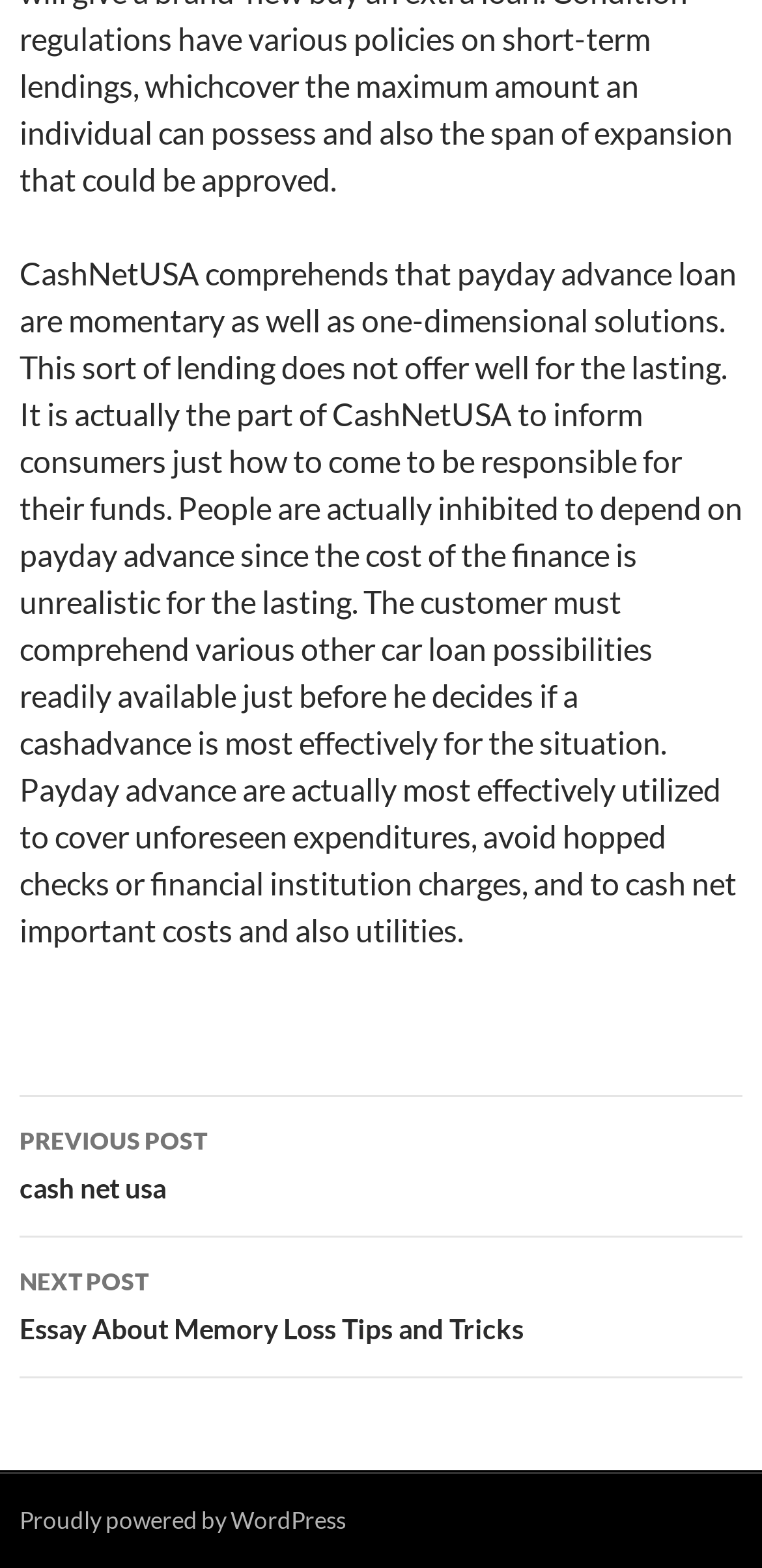Please determine the bounding box coordinates for the UI element described here. Use the format (top-left x, top-left y, bottom-right x, bottom-right y) with values bounded between 0 and 1: Proudly powered by WordPress

[0.026, 0.96, 0.454, 0.979]